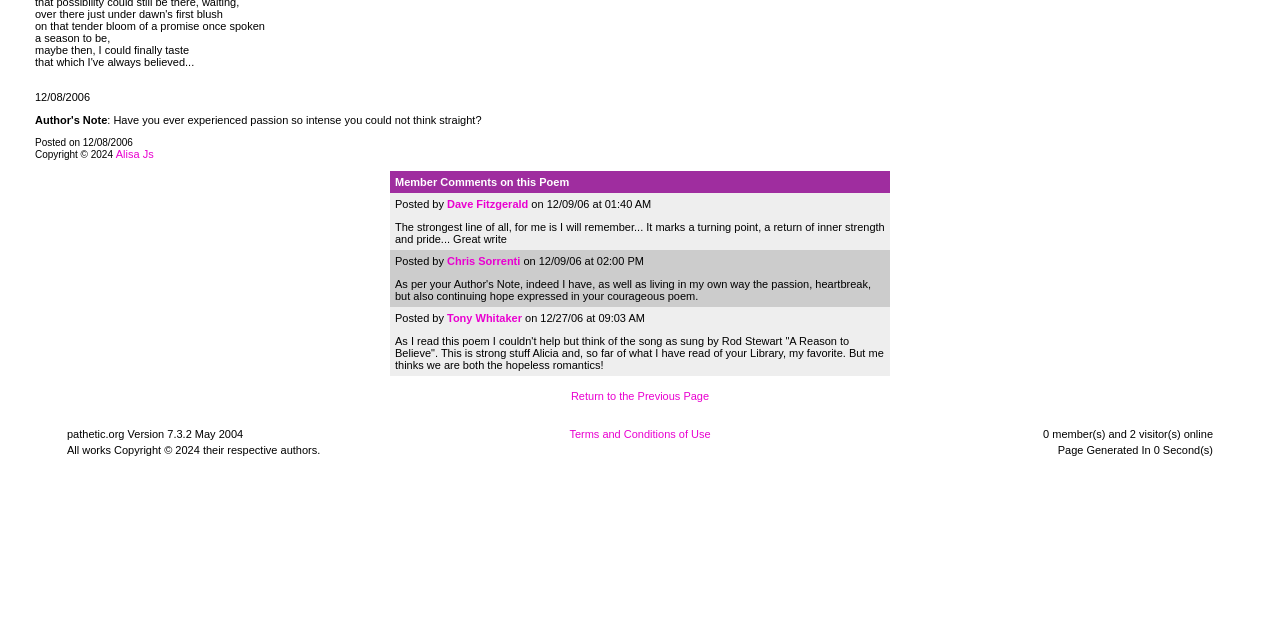Please determine the bounding box coordinates for the element with the description: "Return to the Previous Page".

[0.446, 0.609, 0.554, 0.628]